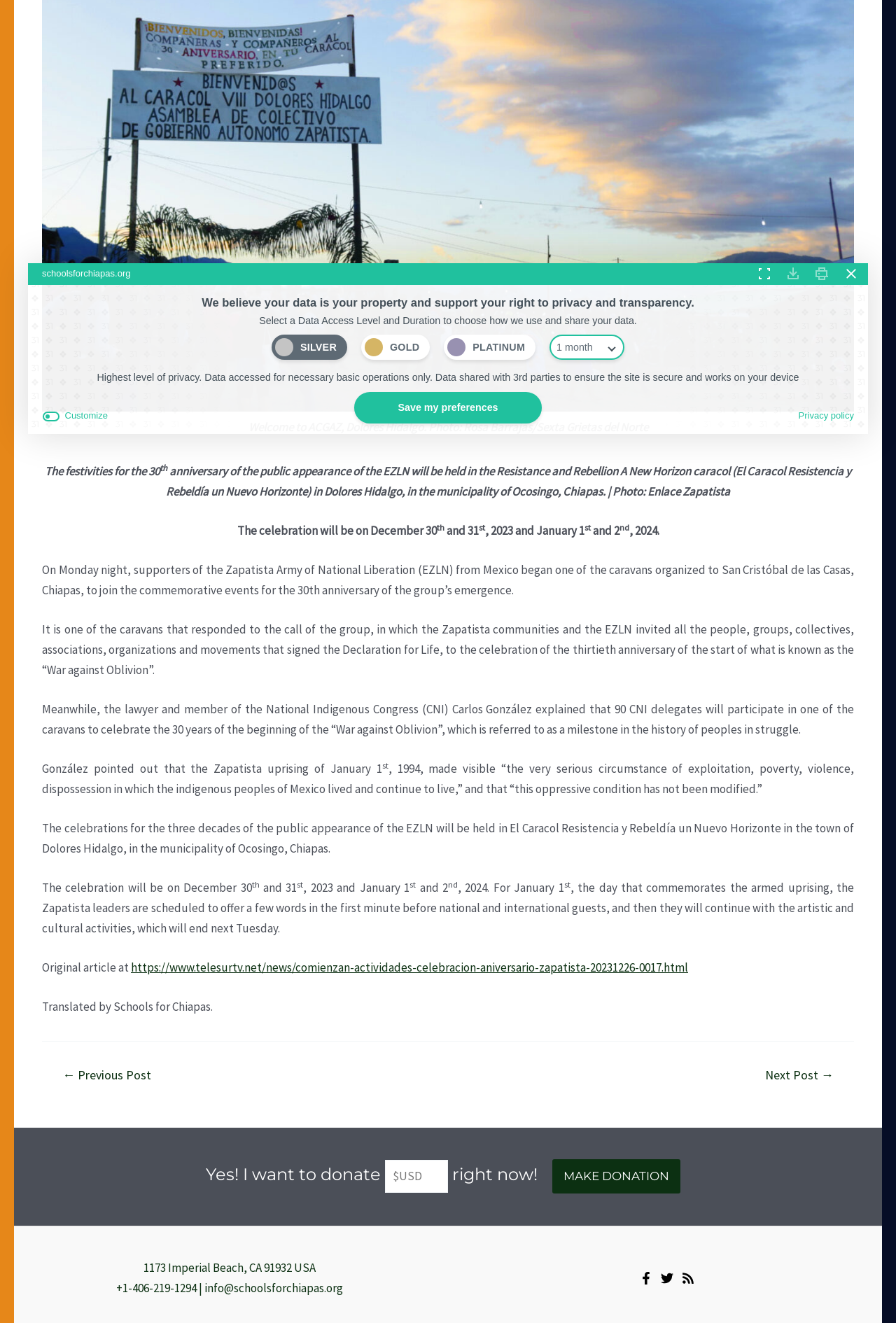Provide the bounding box for the UI element matching this description: "Customize".

[0.047, 0.309, 0.12, 0.32]